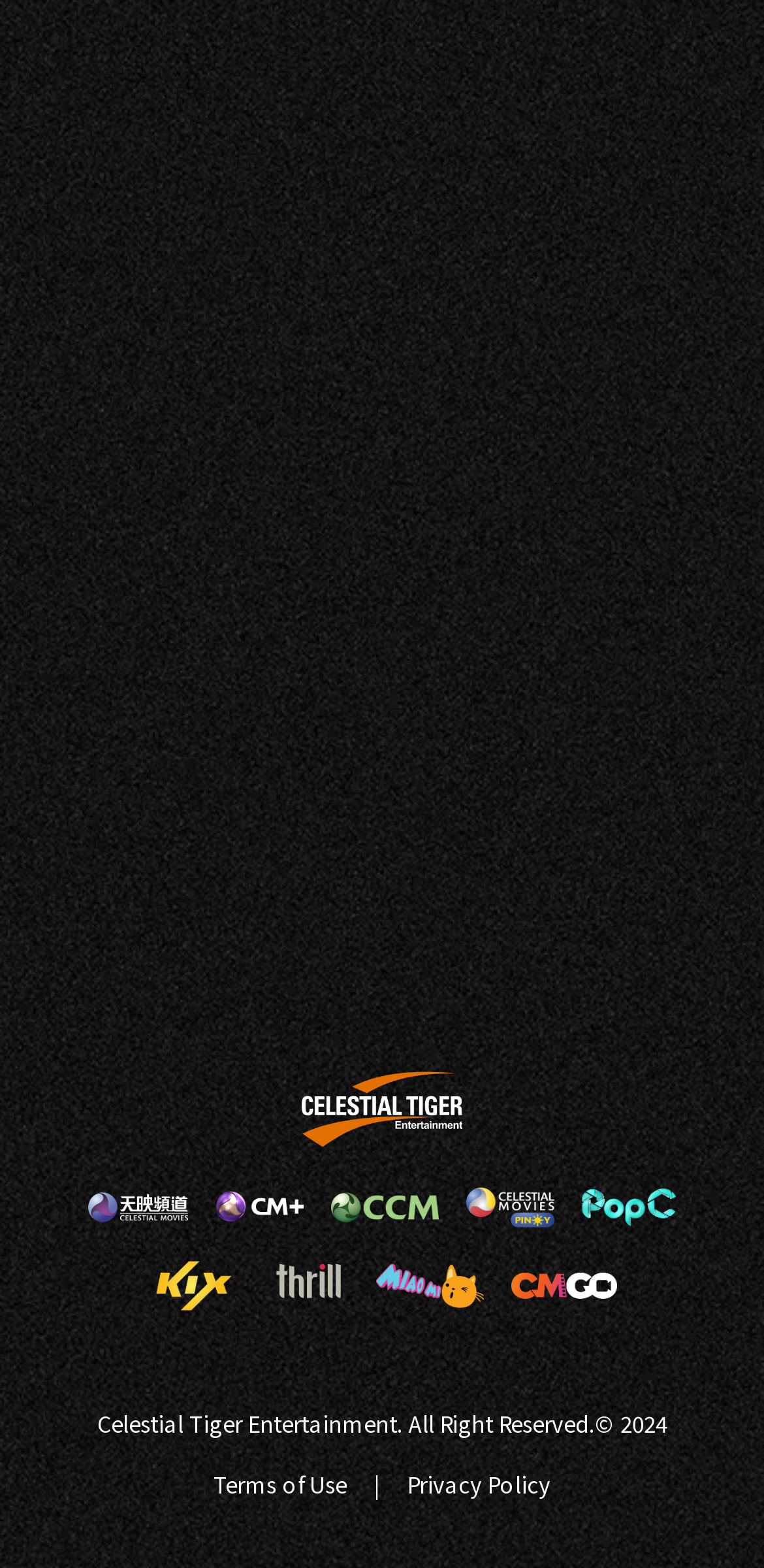Identify the bounding box of the UI element described as follows: "Privacy Policy". Provide the coordinates as four float numbers in the range of 0 to 1 [left, top, right, bottom].

[0.533, 0.936, 0.721, 0.956]